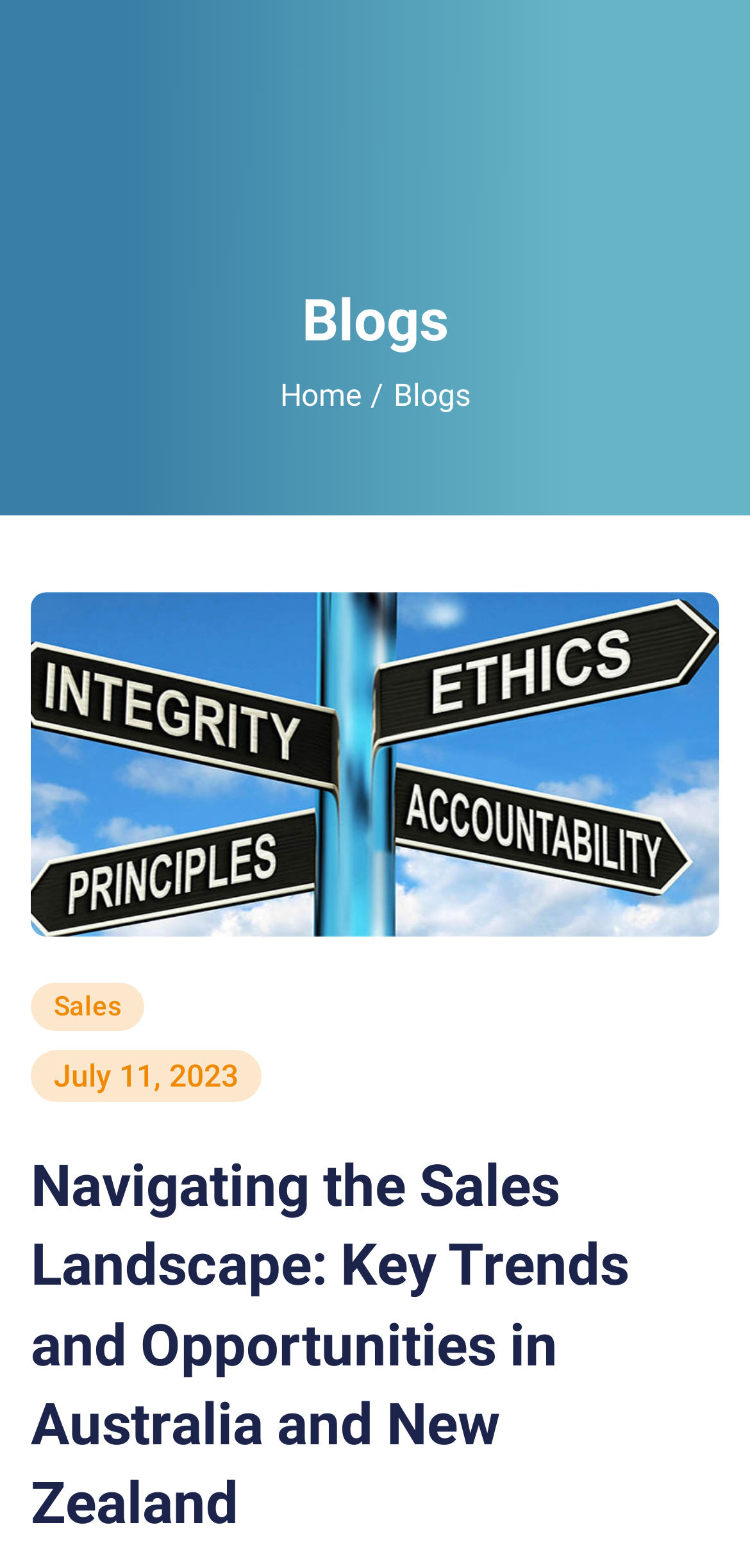Give a concise answer using only one word or phrase for this question:
What is the title of the current blog post?

Navigating the Sales Landscape: Key Trends and Opportunities in Australia and New Zealand